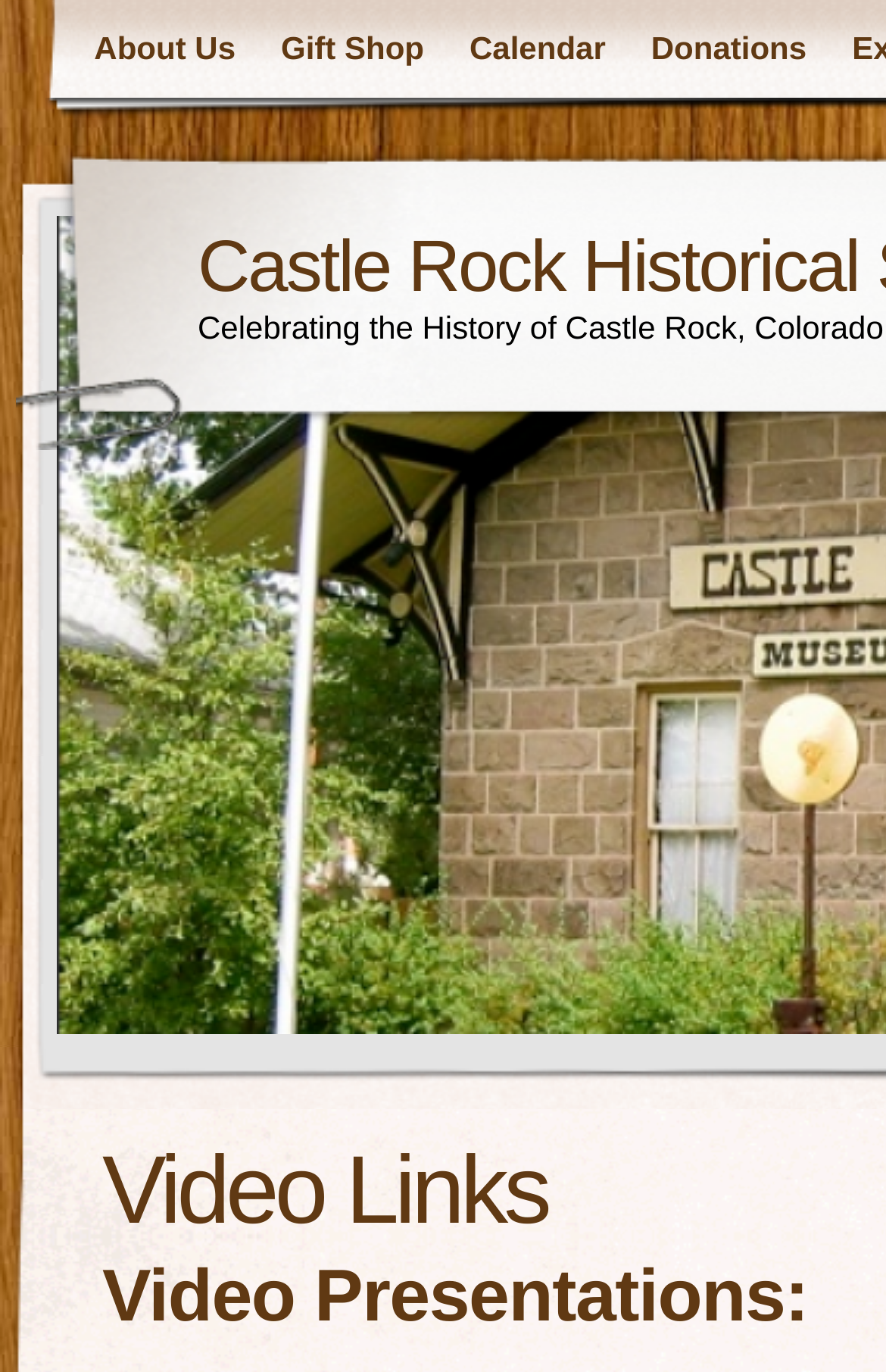Locate the bounding box for the described UI element: "Submit Now". Ensure the coordinates are four float numbers between 0 and 1, formatted as [left, top, right, bottom].

None